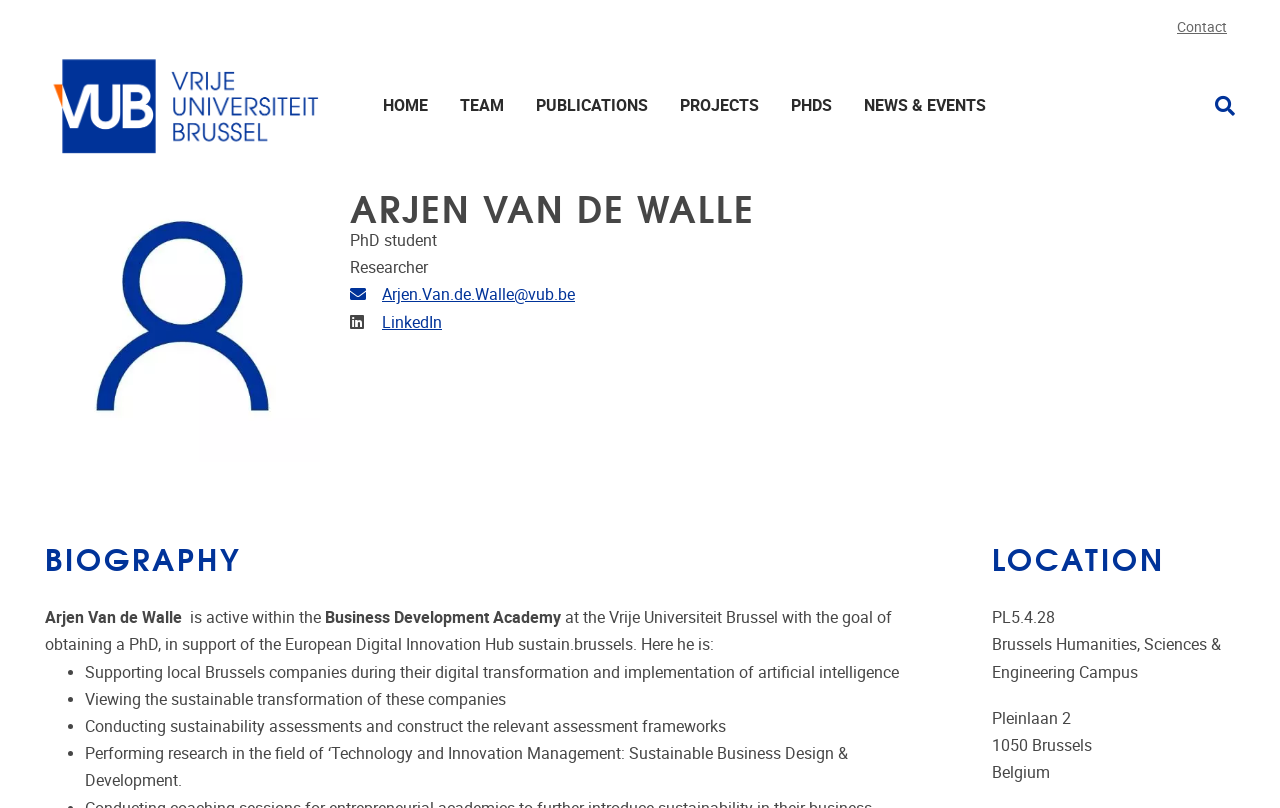Locate the bounding box coordinates of the segment that needs to be clicked to meet this instruction: "Go to the 'HOME' page".

[0.287, 0.114, 0.347, 0.147]